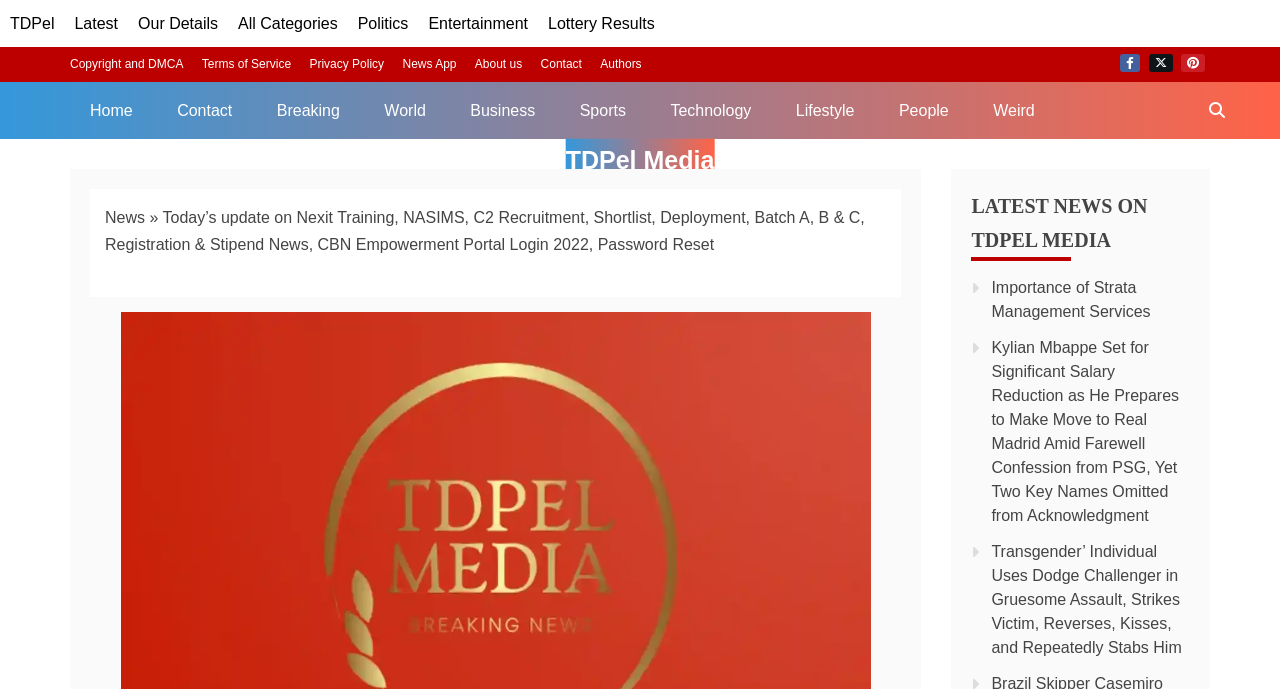Identify the bounding box coordinates of the section to be clicked to complete the task described by the following instruction: "Search for something on TDPel Media". The coordinates should be four float numbers between 0 and 1, formatted as [left, top, right, bottom].

[0.933, 0.118, 0.969, 0.201]